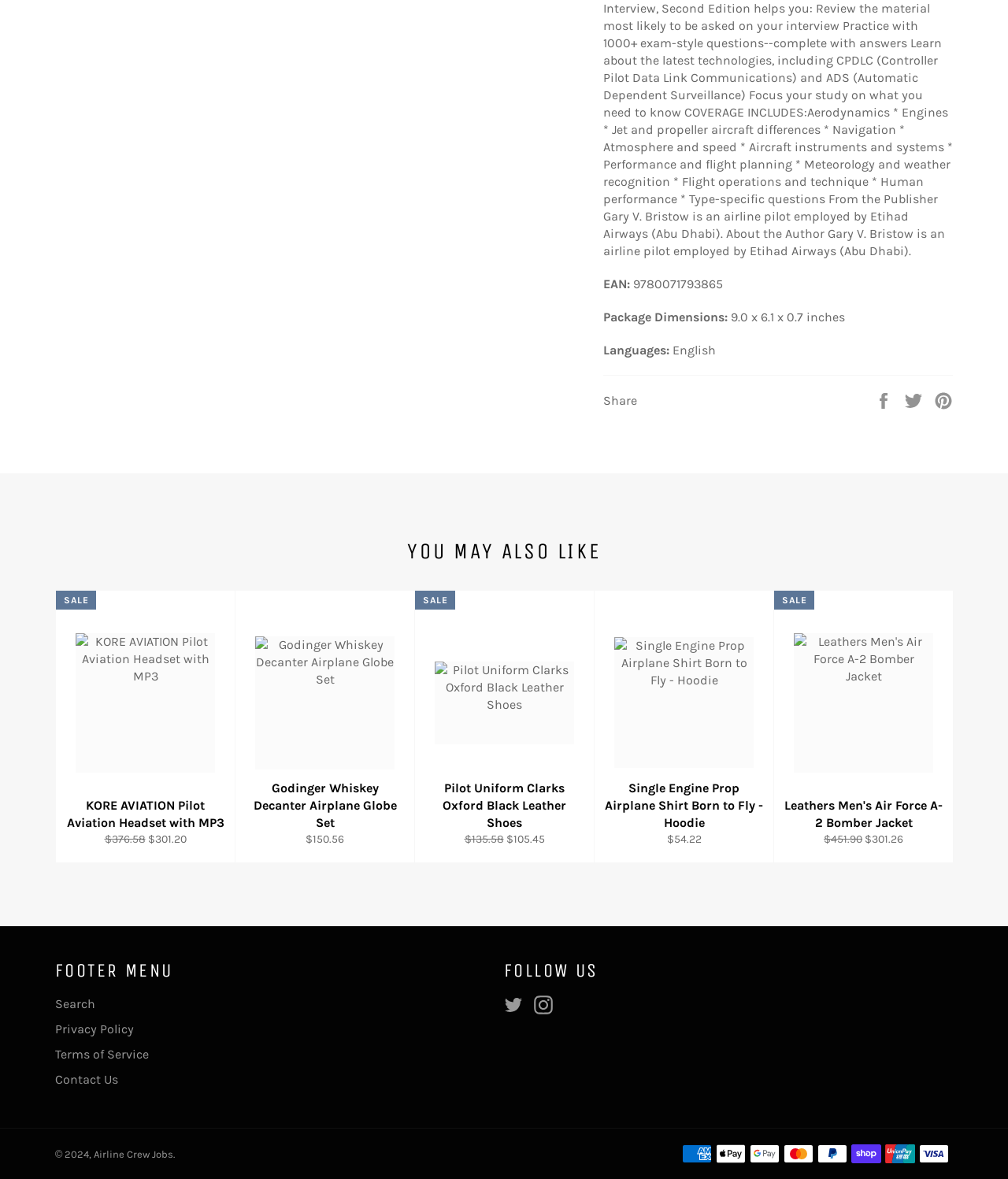Determine the bounding box coordinates for the region that must be clicked to execute the following instruction: "Share on Facebook".

[0.867, 0.331, 0.889, 0.343]